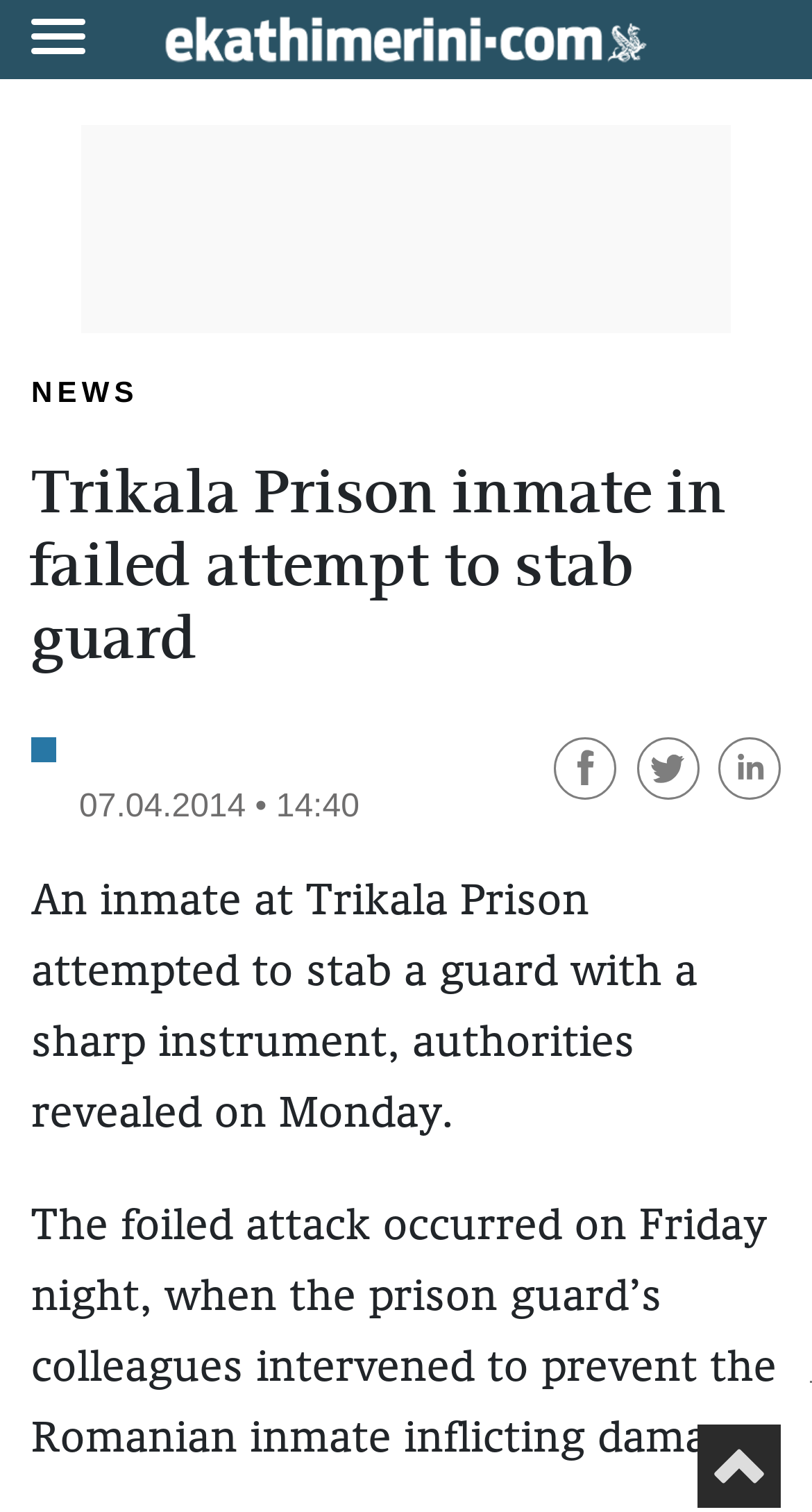For the given element description aria-label="Open/Close Menu", determine the bounding box coordinates of the UI element. The coordinates should follow the format (top-left x, top-left y, bottom-right x, bottom-right y) and be within the range of 0 to 1.

None